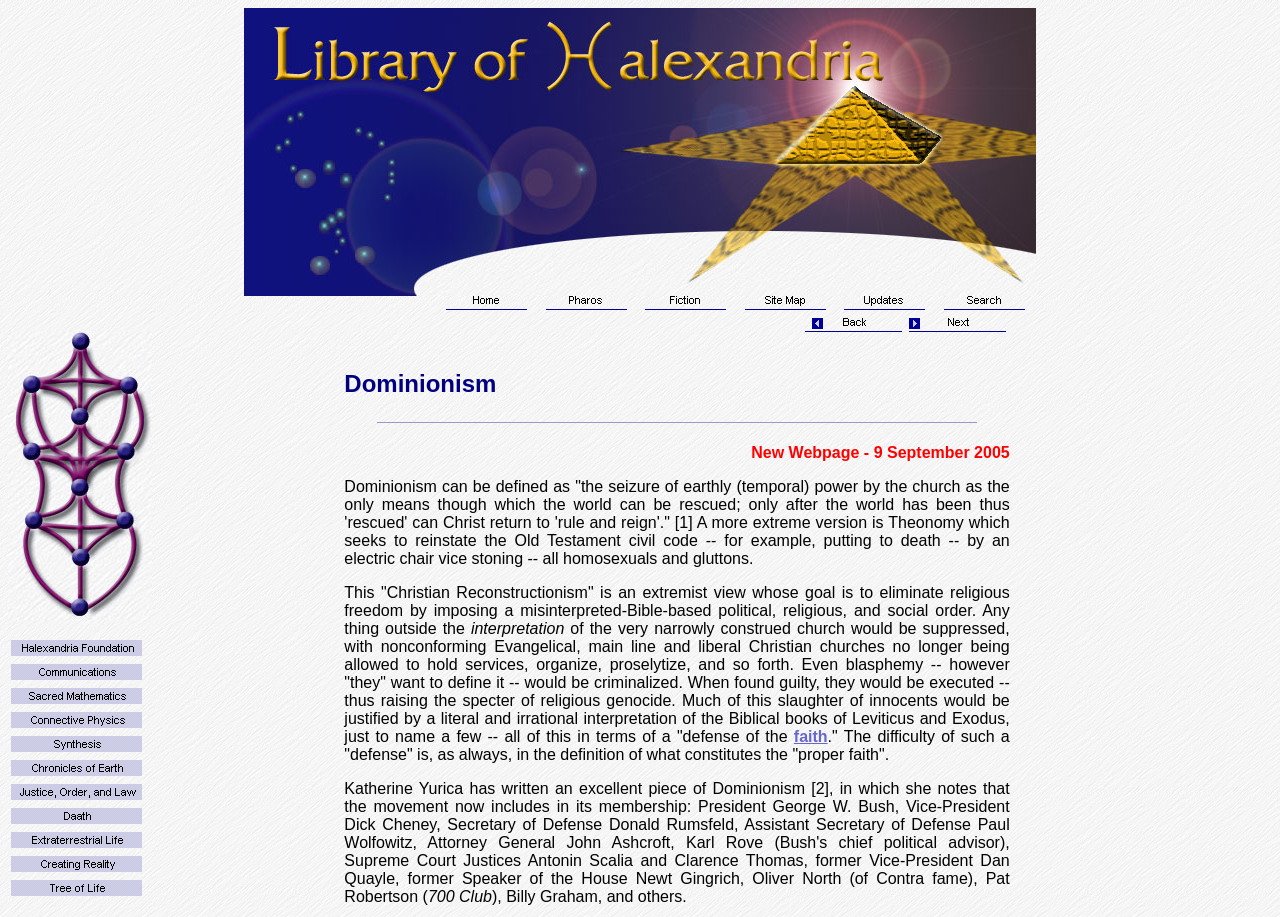Bounding box coordinates are given in the format (top-left x, top-left y, bottom-right x, bottom-right y). All values should be floating point numbers between 0 and 1. Provide the bounding box coordinate for the UI element described as: alt="Justice, Order, and Law"

[0.006, 0.862, 0.116, 0.88]